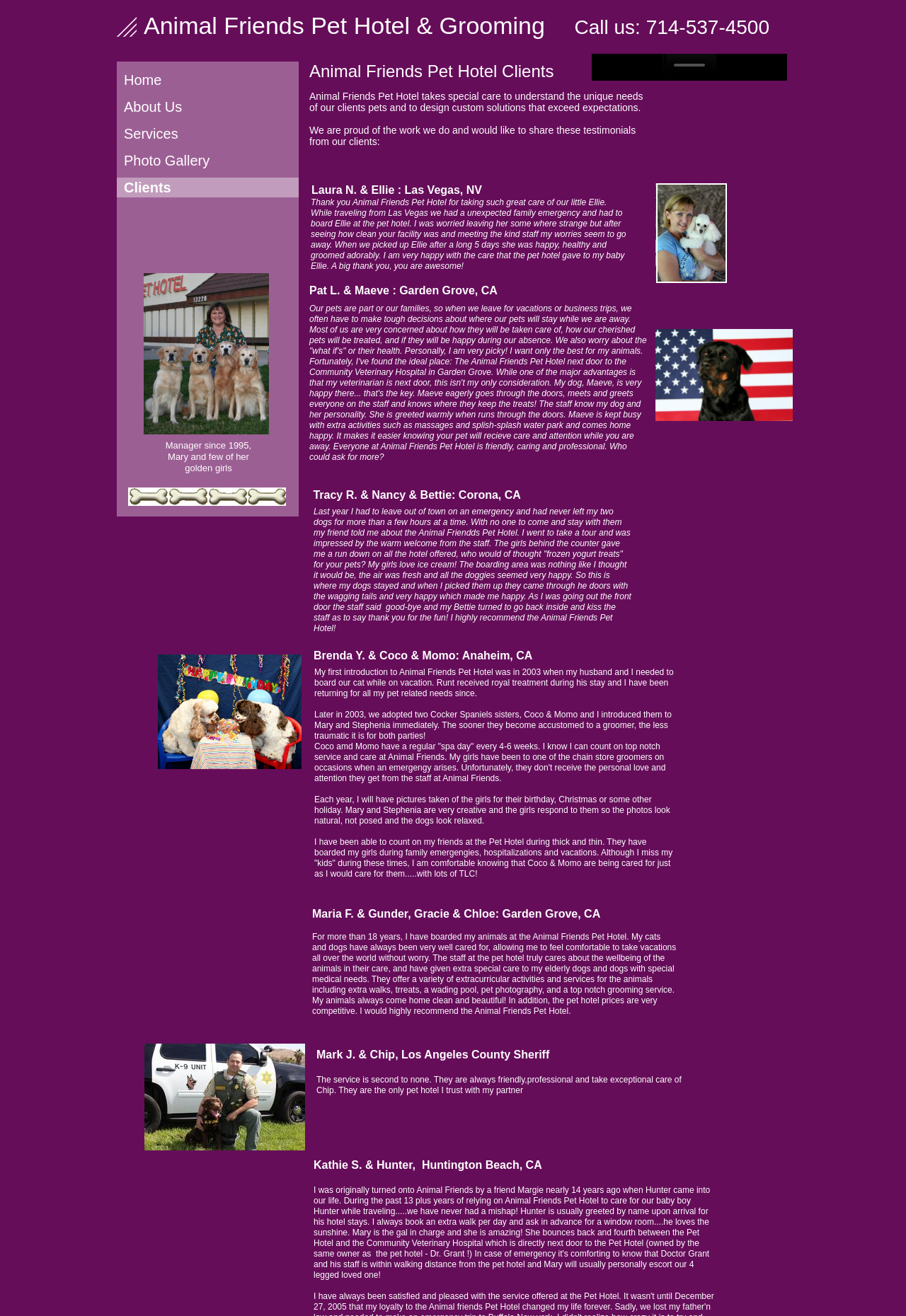What is the name of the pet hotel?
Please provide a comprehensive and detailed answer to the question.

The name of the pet hotel is mentioned in the StaticText element with ID 102, which is 'Animal Friends Pet Hotel & Grooming'.